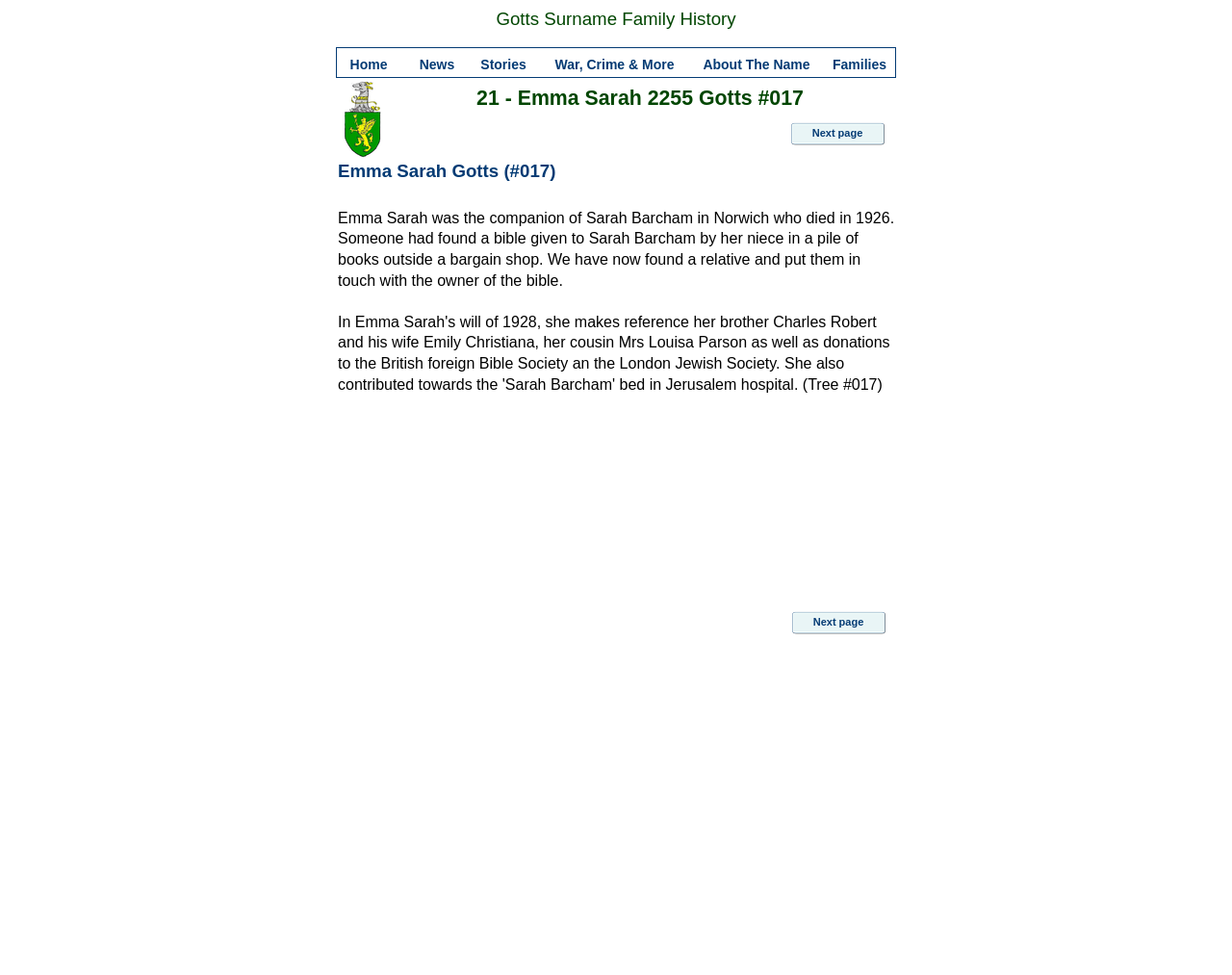Please indicate the bounding box coordinates for the clickable area to complete the following task: "Learn about the Gotts surname family history". The coordinates should be specified as four float numbers between 0 and 1, i.e., [left, top, right, bottom].

[0.273, 0.007, 0.727, 0.032]